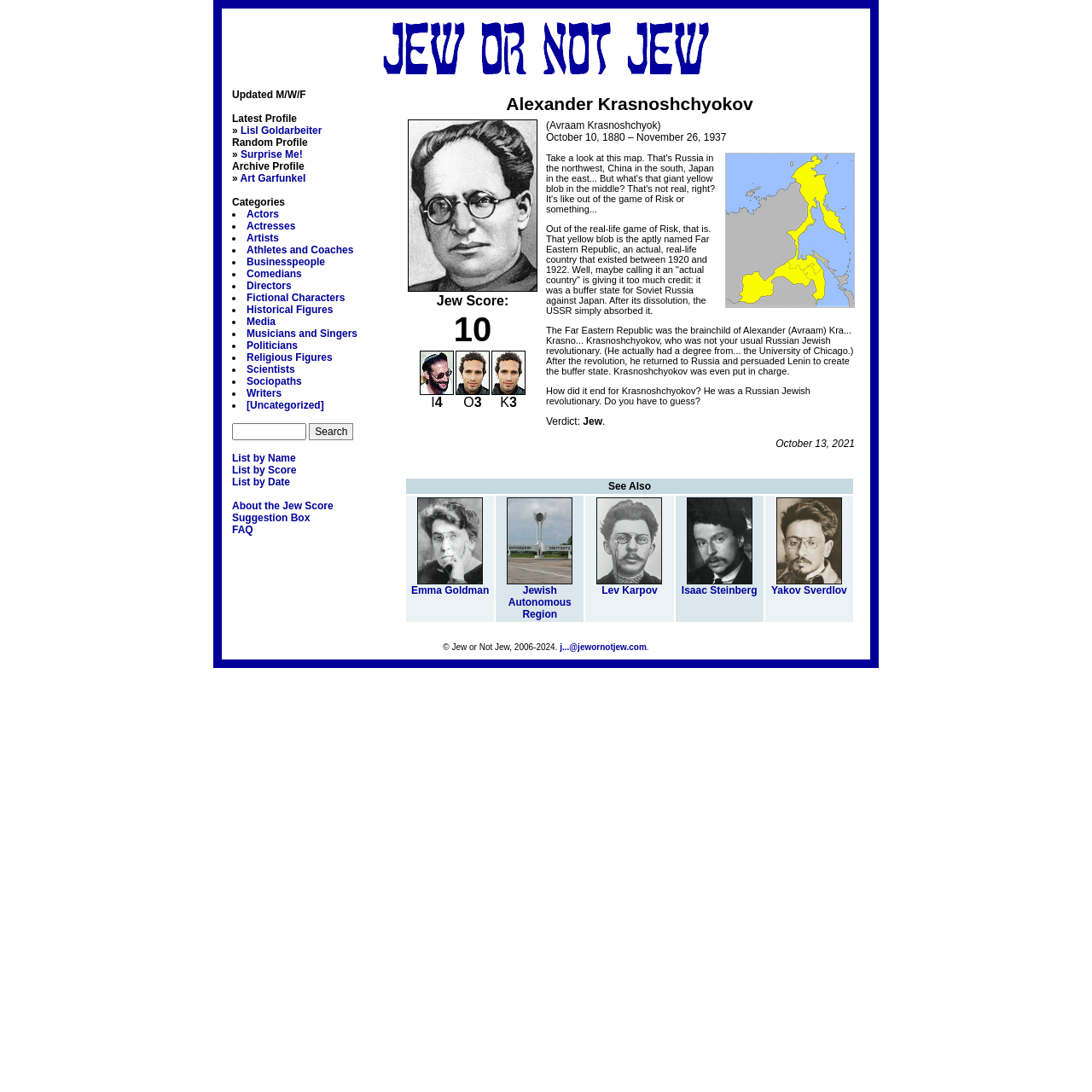Answer this question in one word or a short phrase: What is the name of the buffer state created by Alexander Krasnoshchyokov?

Far Eastern Republic